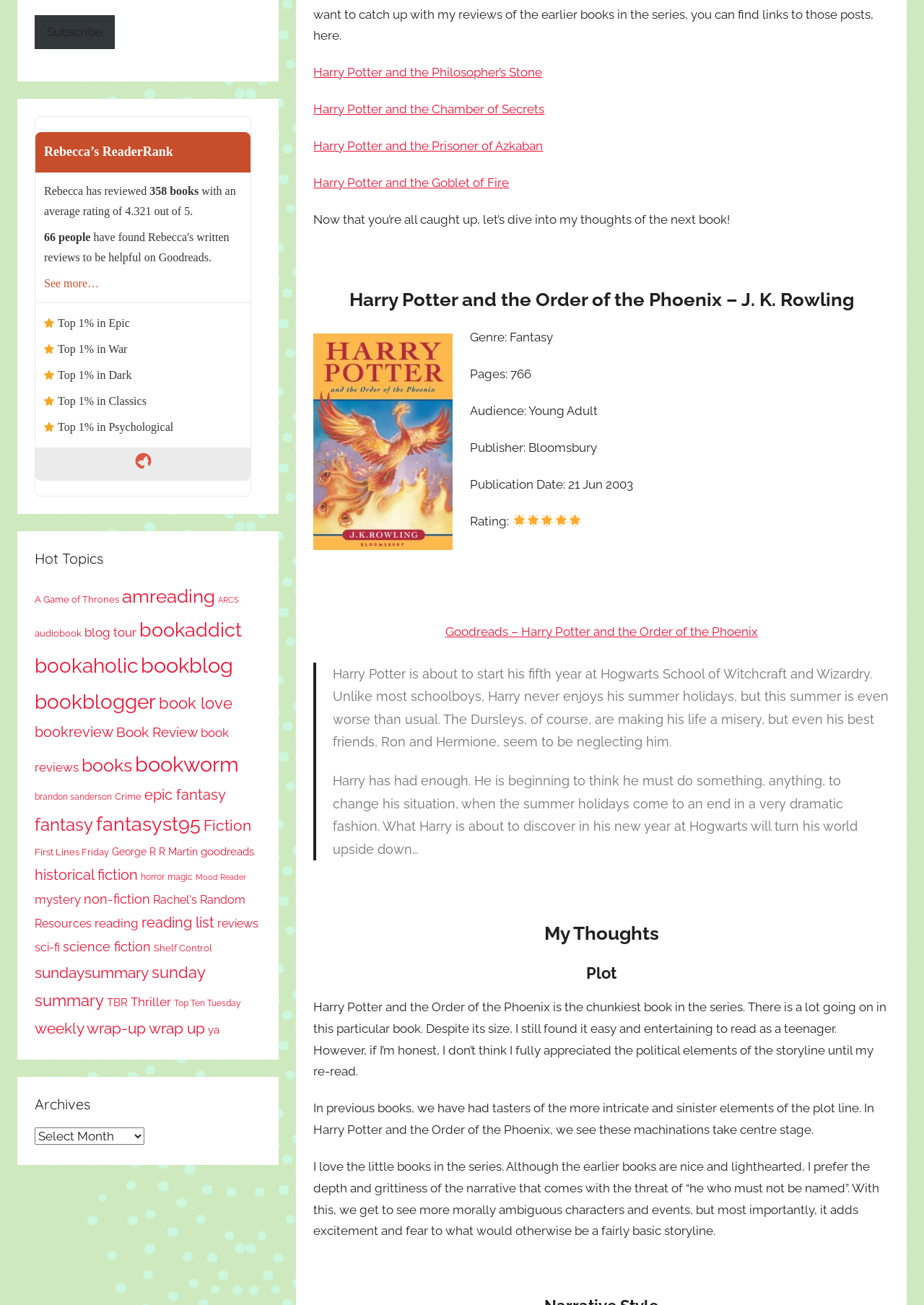Predict the bounding box of the UI element based on the description: "George R R Martin". The coordinates should be four float numbers between 0 and 1, formatted as [left, top, right, bottom].

[0.121, 0.648, 0.214, 0.657]